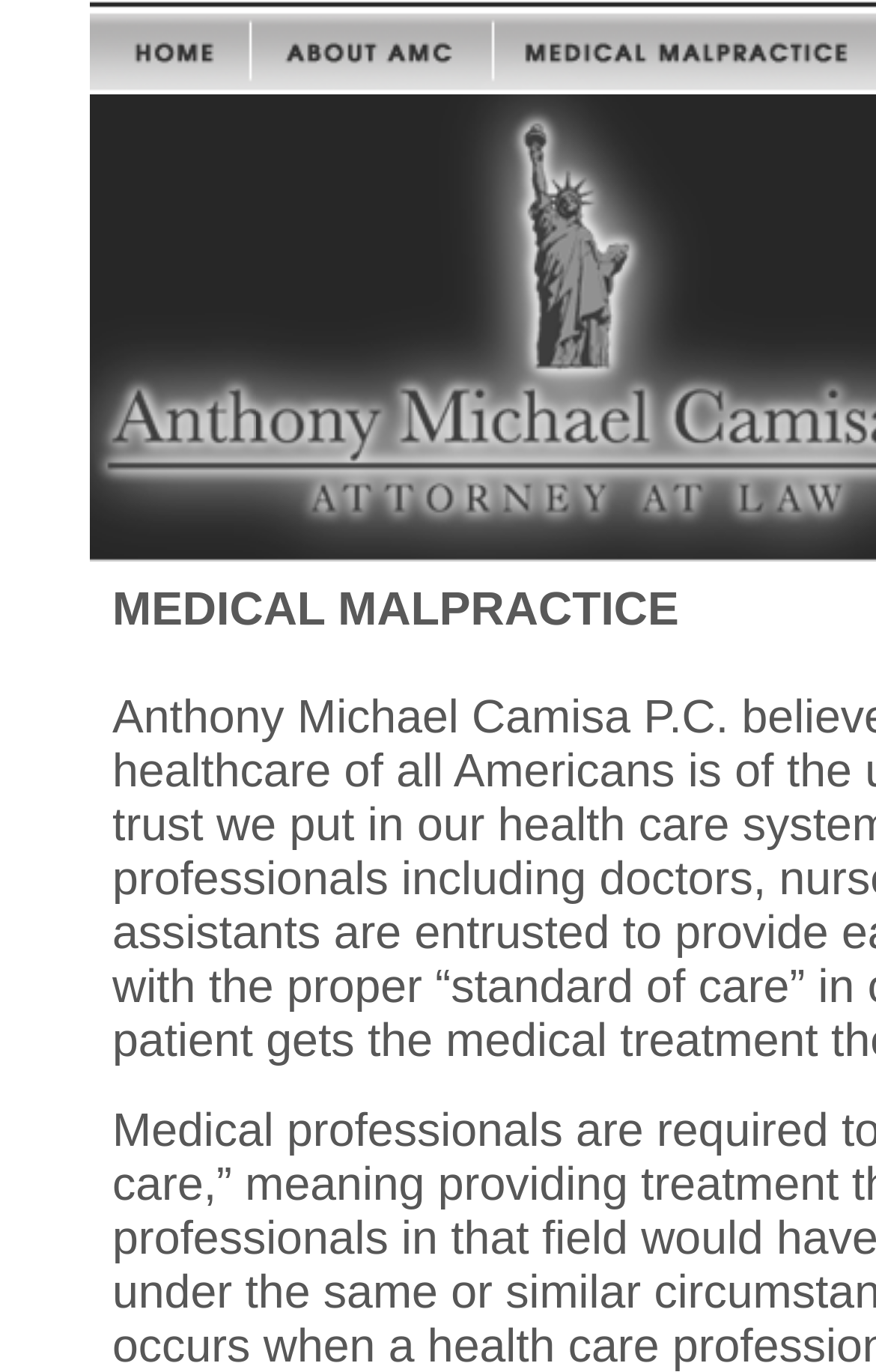How many links are in the top row? Observe the screenshot and provide a one-word or short phrase answer.

2